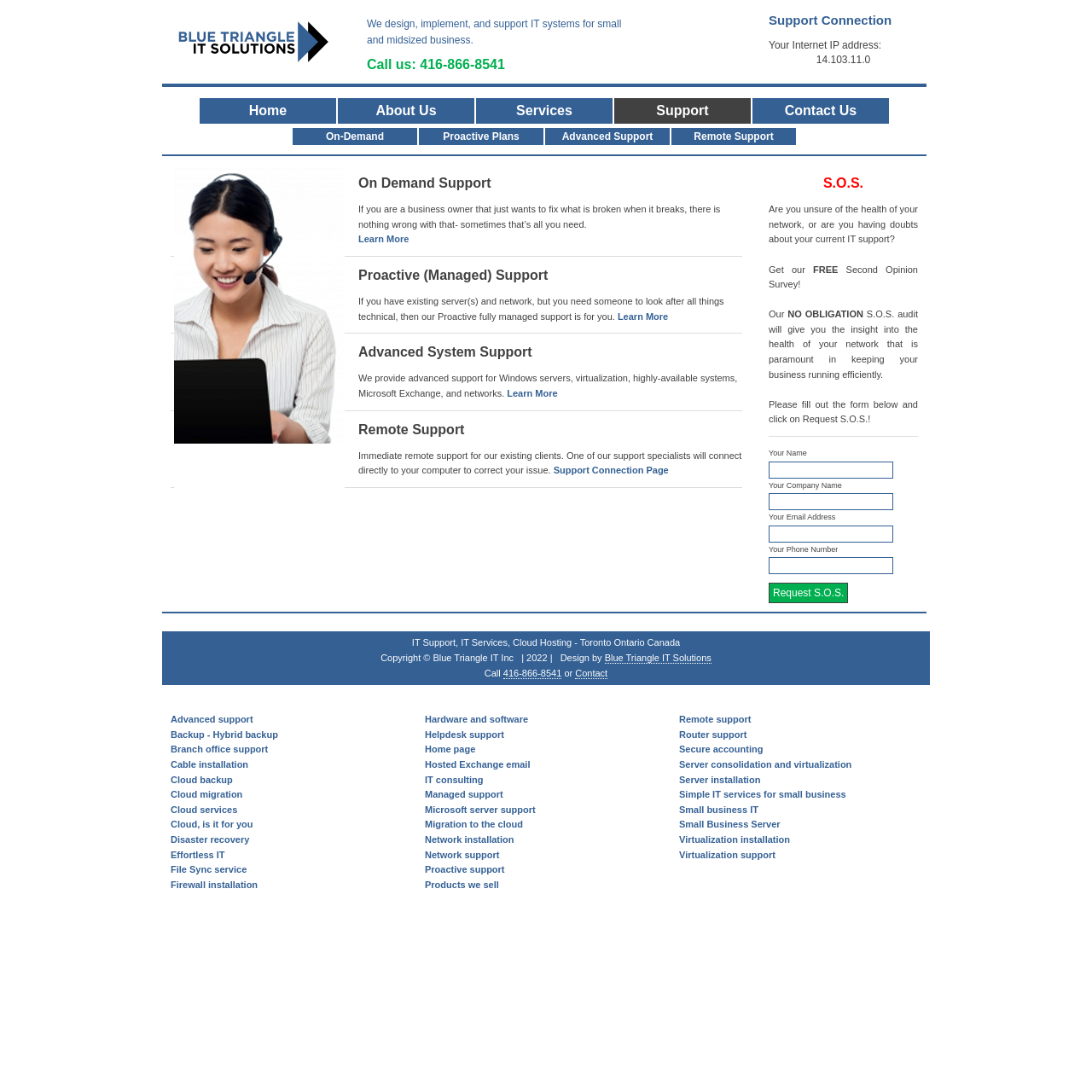Can you find the bounding box coordinates for the element that needs to be clicked to execute this instruction: "Click the 'Support Connection' link"? The coordinates should be given as four float numbers between 0 and 1, i.e., [left, top, right, bottom].

[0.704, 0.012, 0.817, 0.025]